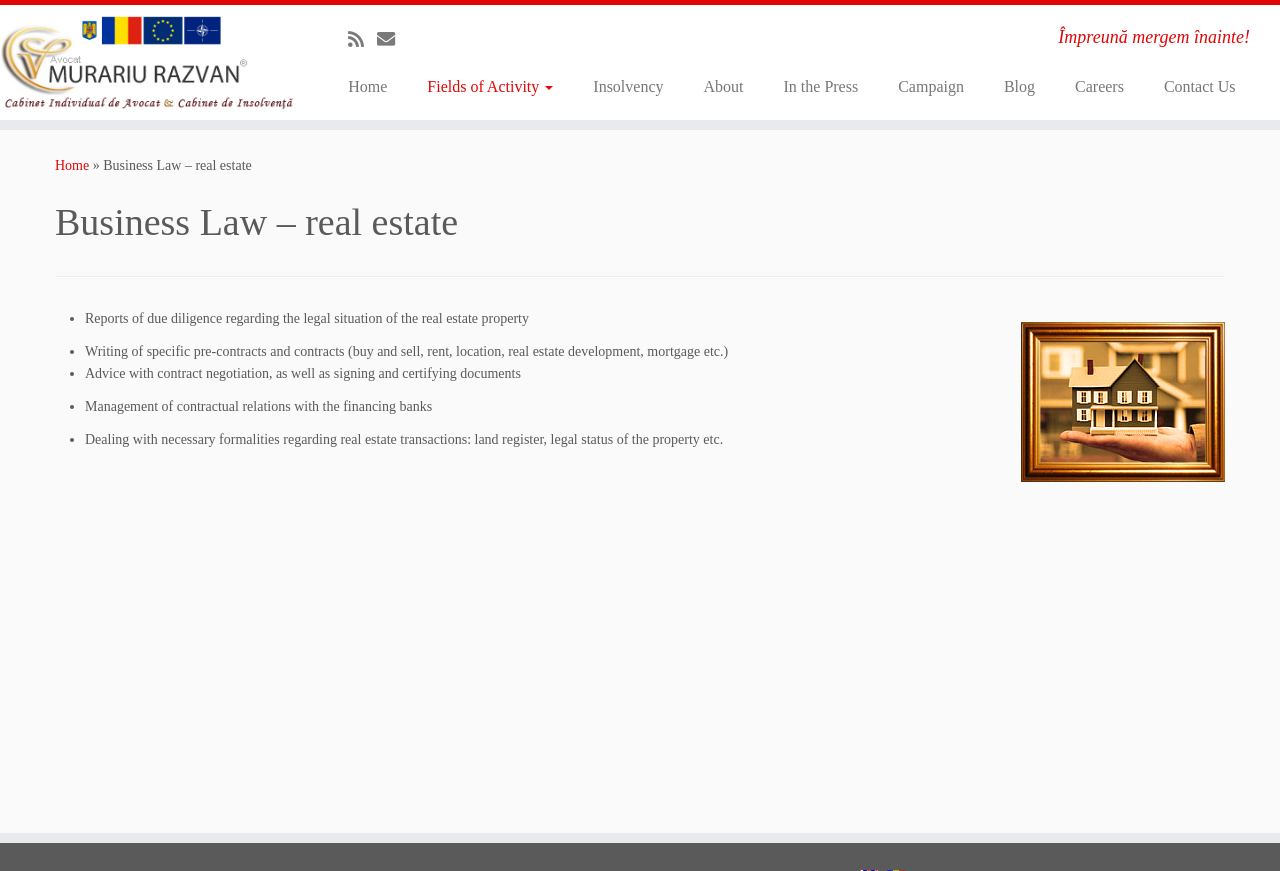Could you specify the bounding box coordinates for the clickable section to complete the following instruction: "Click on the 'Home' link"?

[0.268, 0.082, 0.318, 0.117]